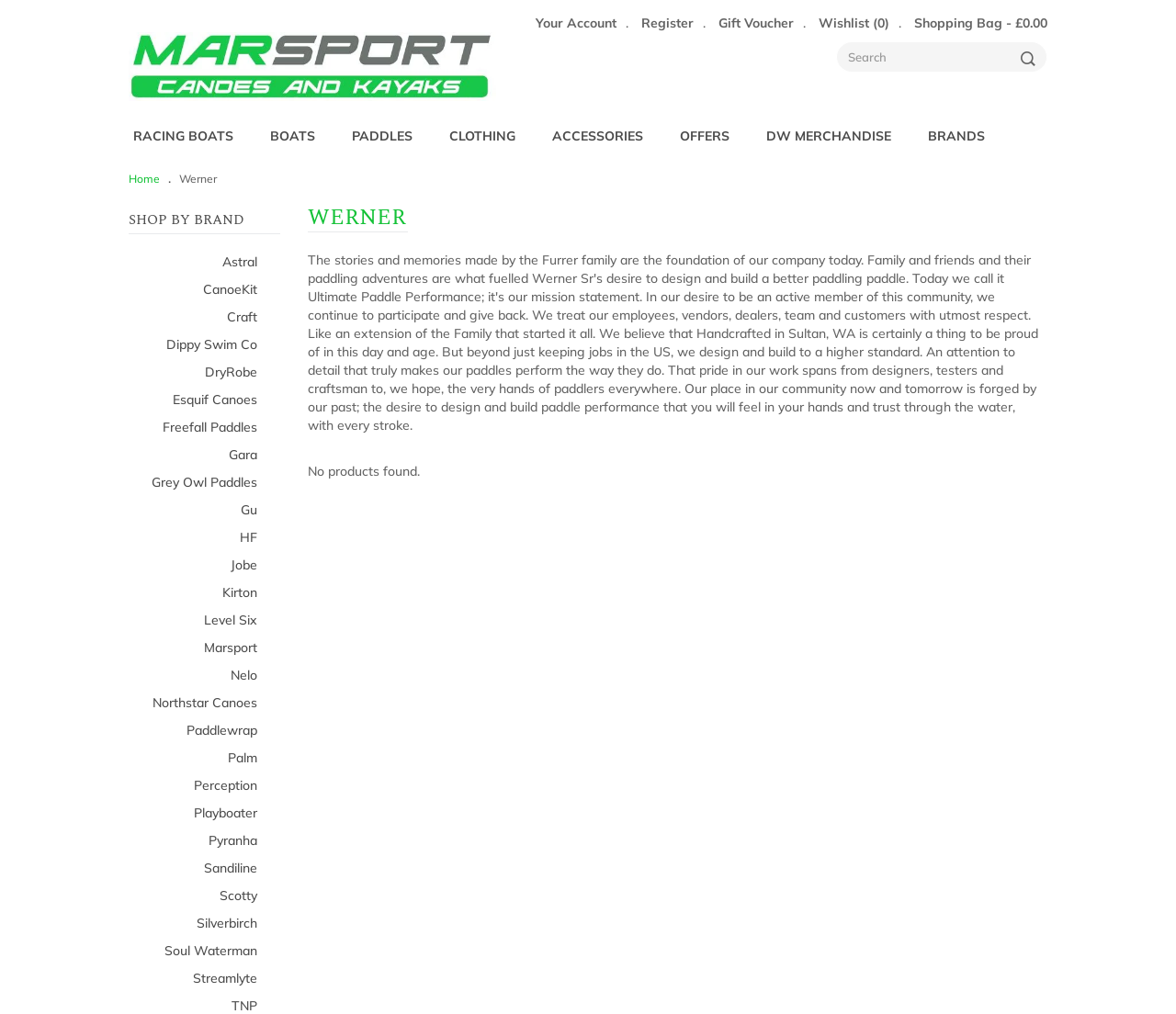Using the webpage screenshot, locate the HTML element that fits the following description and provide its bounding box: "Shopping Bag - £0.00".

[0.777, 0.014, 0.891, 0.032]